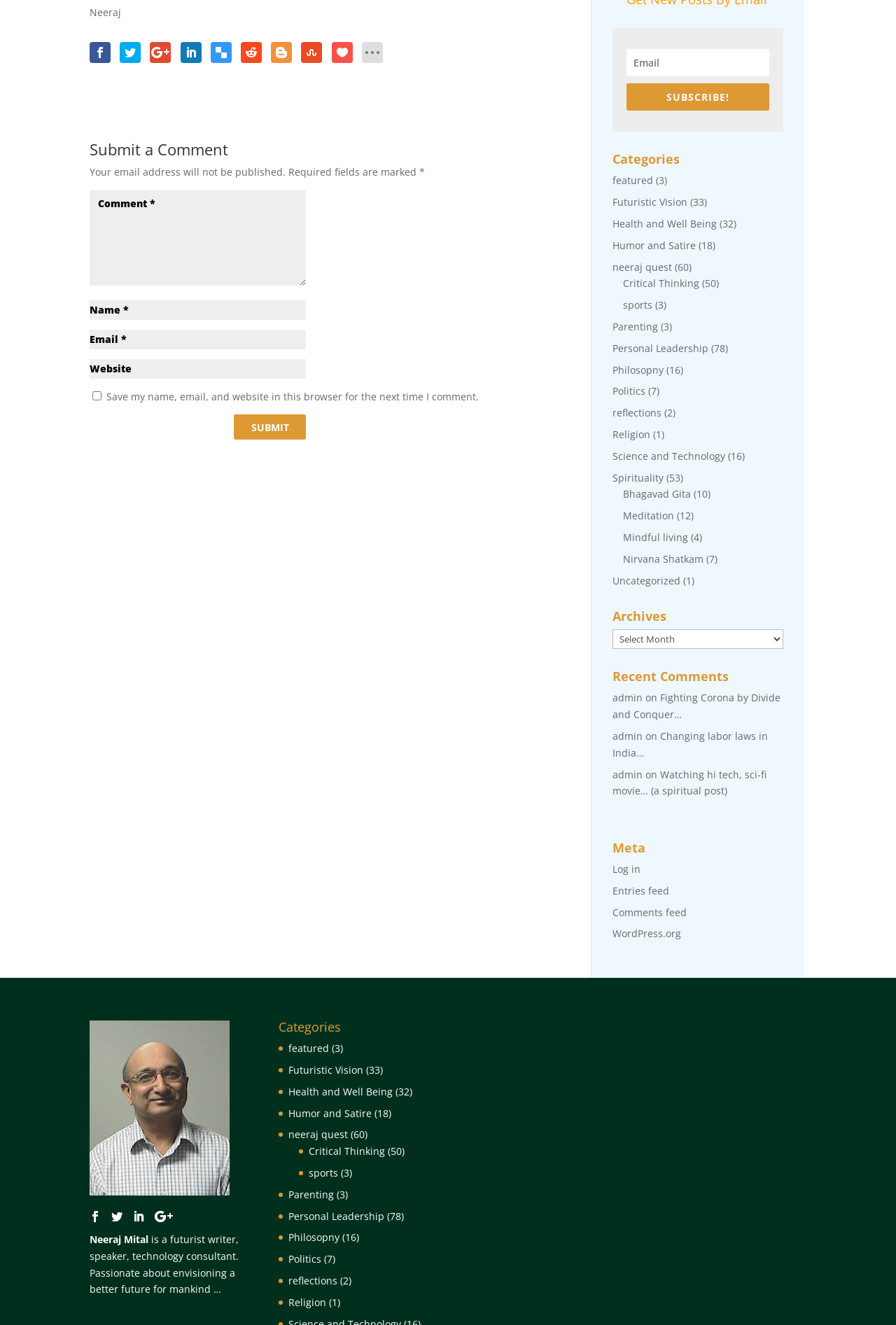Identify the bounding box for the UI element specified in this description: "aria-label="youtube"". The coordinates must be four float numbers between 0 and 1, formatted as [left, top, right, bottom].

None